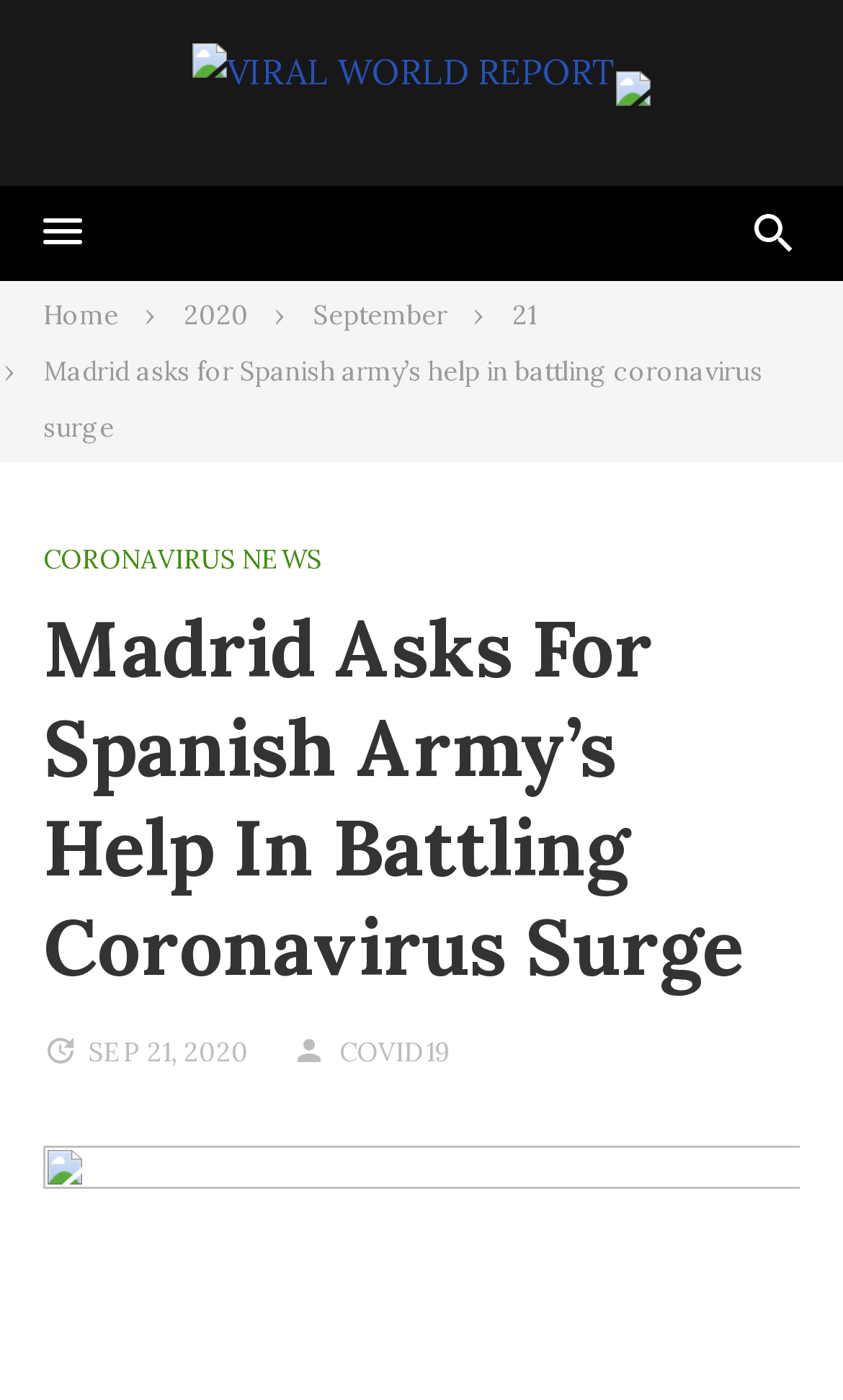Please predict the bounding box coordinates of the element's region where a click is necessary to complete the following instruction: "read CORONAVIRUS NEWS". The coordinates should be represented by four float numbers between 0 and 1, i.e., [left, top, right, bottom].

[0.051, 0.388, 0.382, 0.411]